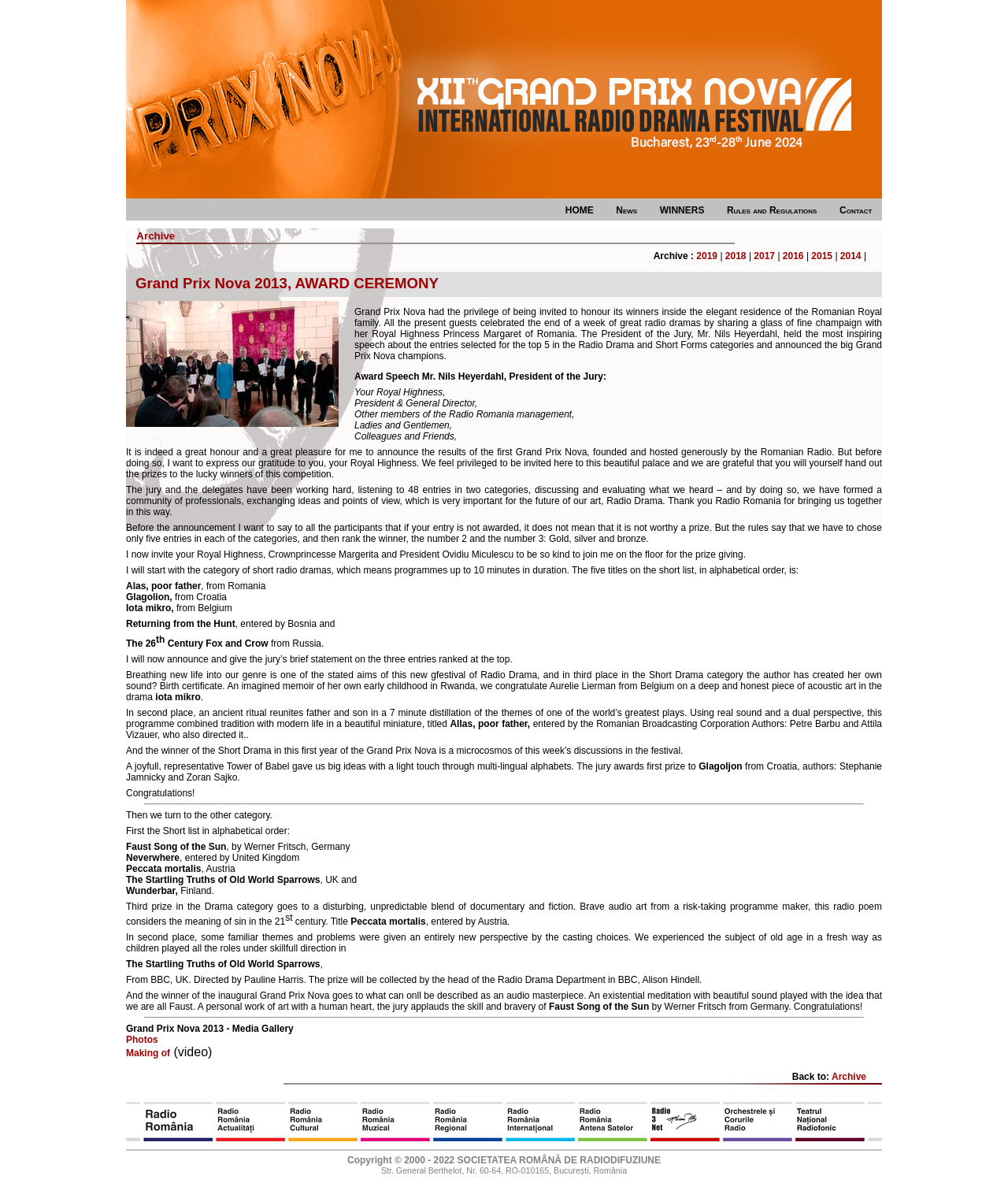Locate the bounding box of the UI element based on this description: "Photos". Provide four float numbers between 0 and 1 as [left, top, right, bottom].

[0.125, 0.863, 0.157, 0.872]